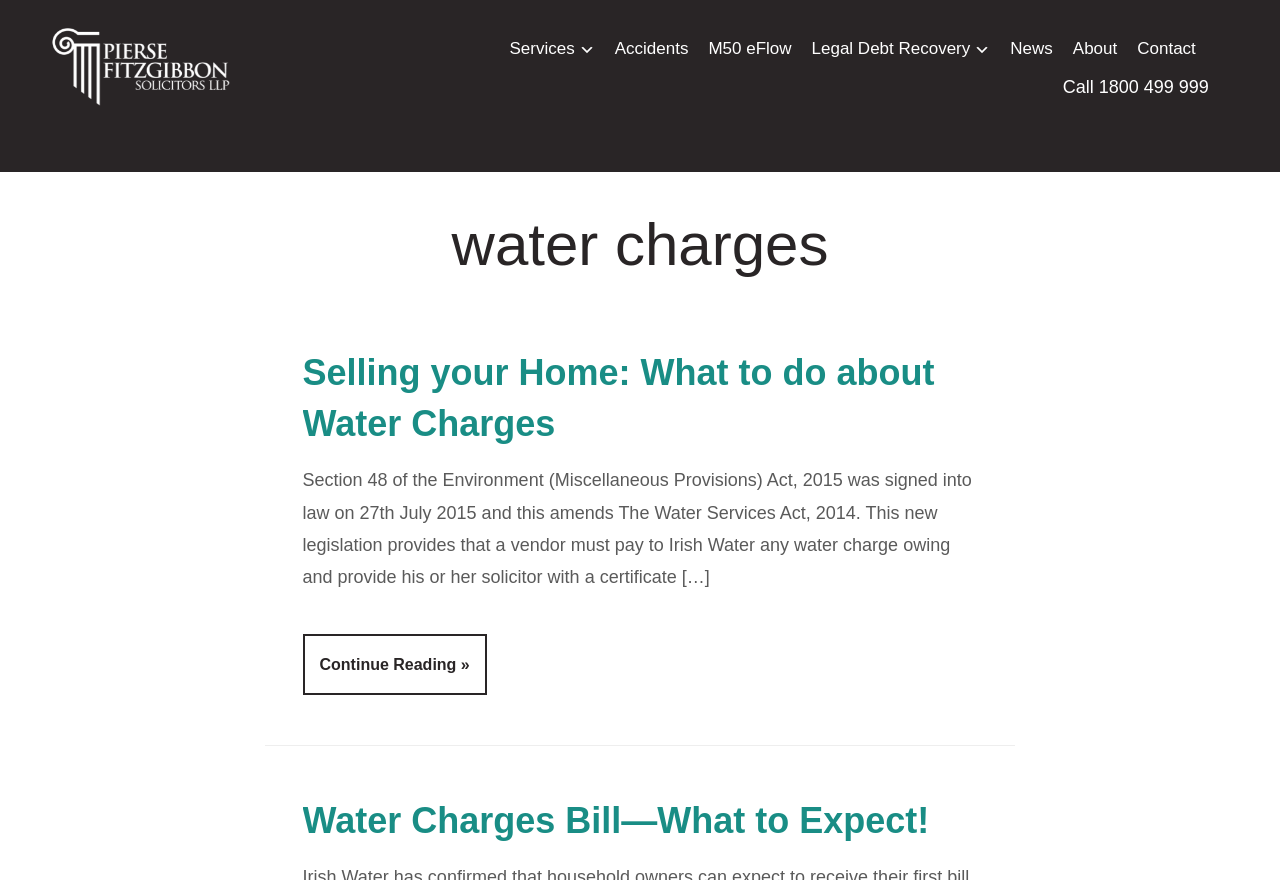What is the phone number to call for more information?
Refer to the screenshot and answer in one word or phrase.

1800 499 999